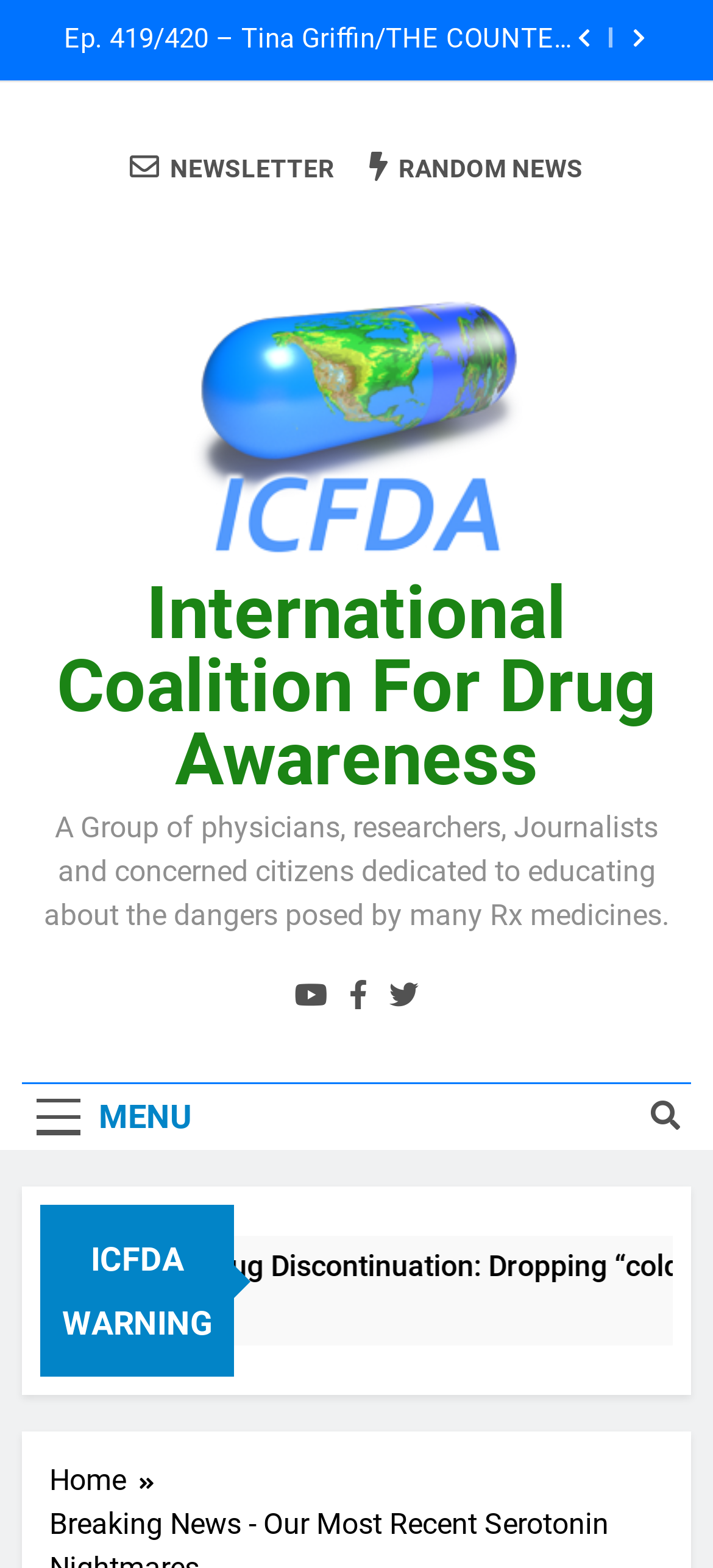Provide the bounding box coordinates of the UI element this sentence describes: "Menu".

[0.031, 0.691, 0.29, 0.733]